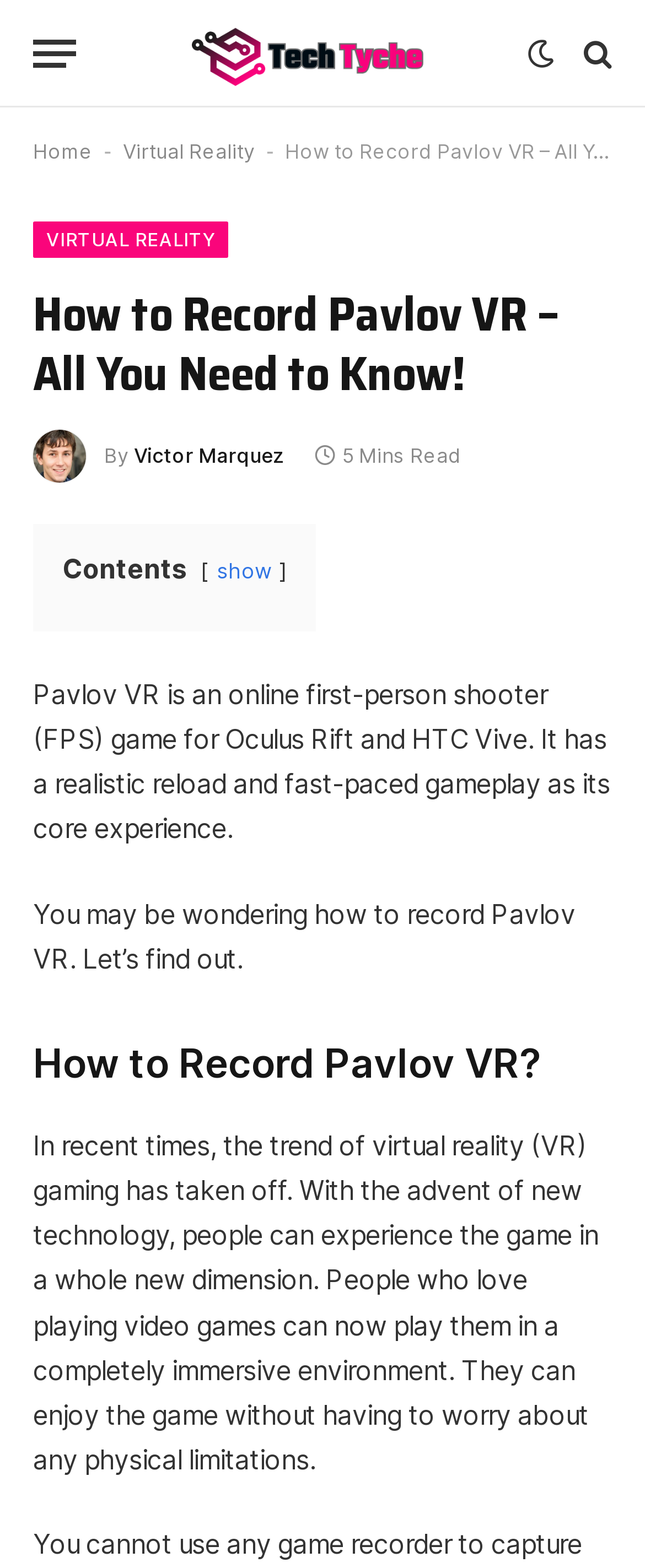Provide a single word or phrase to answer the given question: 
Who is the author of the article?

Victor Marquez